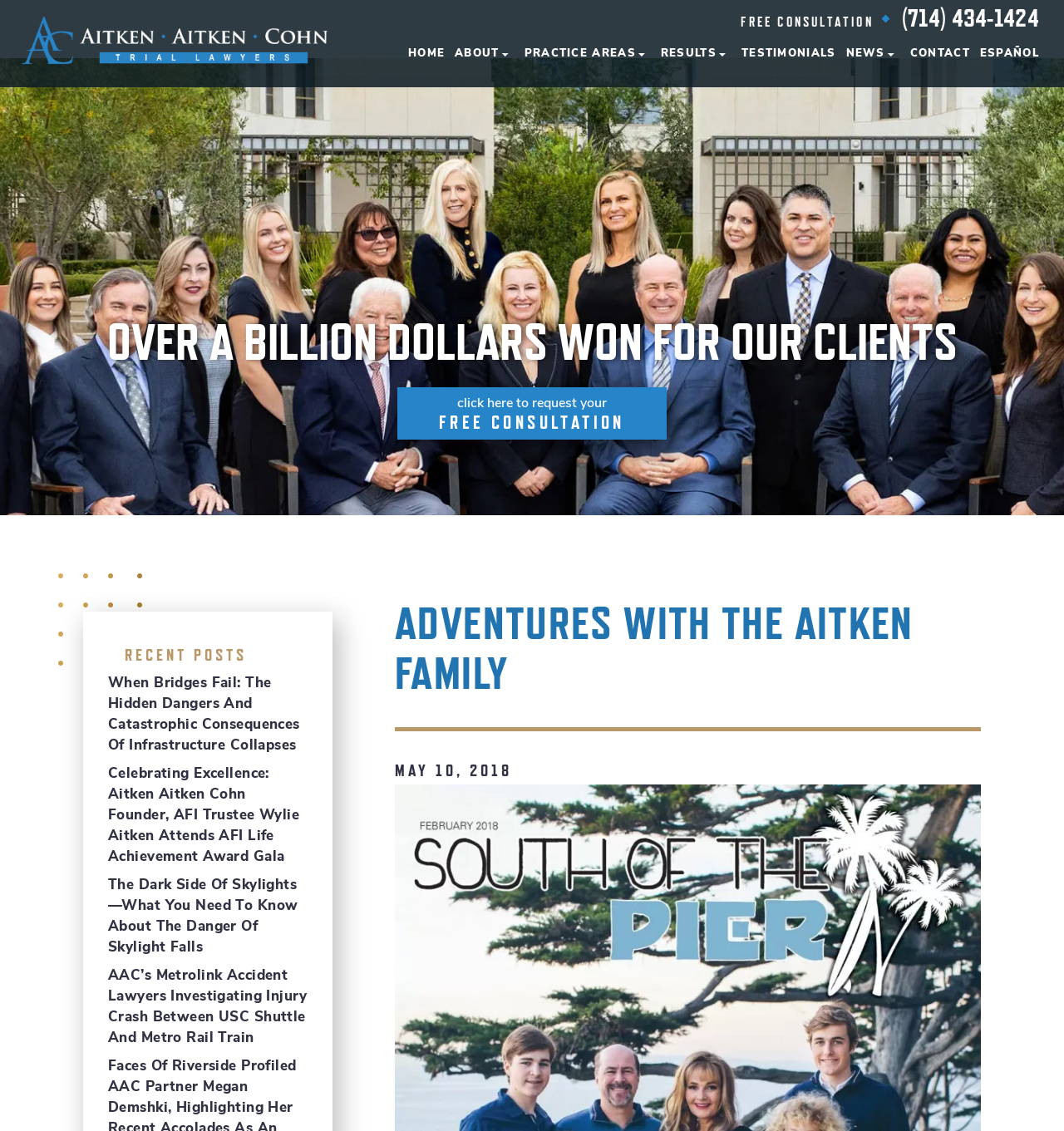Create a detailed narrative of the webpage’s visual and textual elements.

This webpage appears to be a law firm's website, specifically Aitken Aitken Cohn. At the top of the page, there is a large image that spans the entire width of the page. Below the image, there is a prominent call-to-action button that reads "FREE CONSULTATION" and a phone number "(714) 434-1424" to the right of it.

The main navigation menu is located below the image, with links to various sections of the website, including "HOME", "ABOUT", "PRACTICE AREAS", "RESULTS", "TESTIMONIALS", "NEWS", "CONTACT", and "ESPAÑOL". The "ABOUT" section has a dropdown menu with links to "ABOUT US", "ATTORNEYS", "STAFF", and other related pages.

To the right of the navigation menu, there is a list of locations served by the law firm, including "BEVERLY HILLS", "GLENDALE", "HOLLYWOOD", and many others.

Below the navigation menu, there is a heading that reads "OVER A BILLION DOLLARS WON FOR OUR CLIENTS". Below this heading, there is a call-to-action link that reads "click here to request your FREE CONSULTATION".

The main content of the page is divided into two columns. The left column features a section titled "RECENT POSTS" with links to four news articles, including "When Bridges Fail: The Hidden Dangers And Catastrophic Consequences Of Infrastructure Collapses" and "Celebrating Excellence: Aitken Aitken Cohn Founder, AFI Trustee Wylie Aitken Attends AFI Life Achievement Award Gala".

The right column features a section titled "ADVENTURES WITH THE AITKEN FAMILY" with a heading and a date "MAY 10, 2018". This section appears to be a blog or news section related to the Aitken family's travels and adventures.